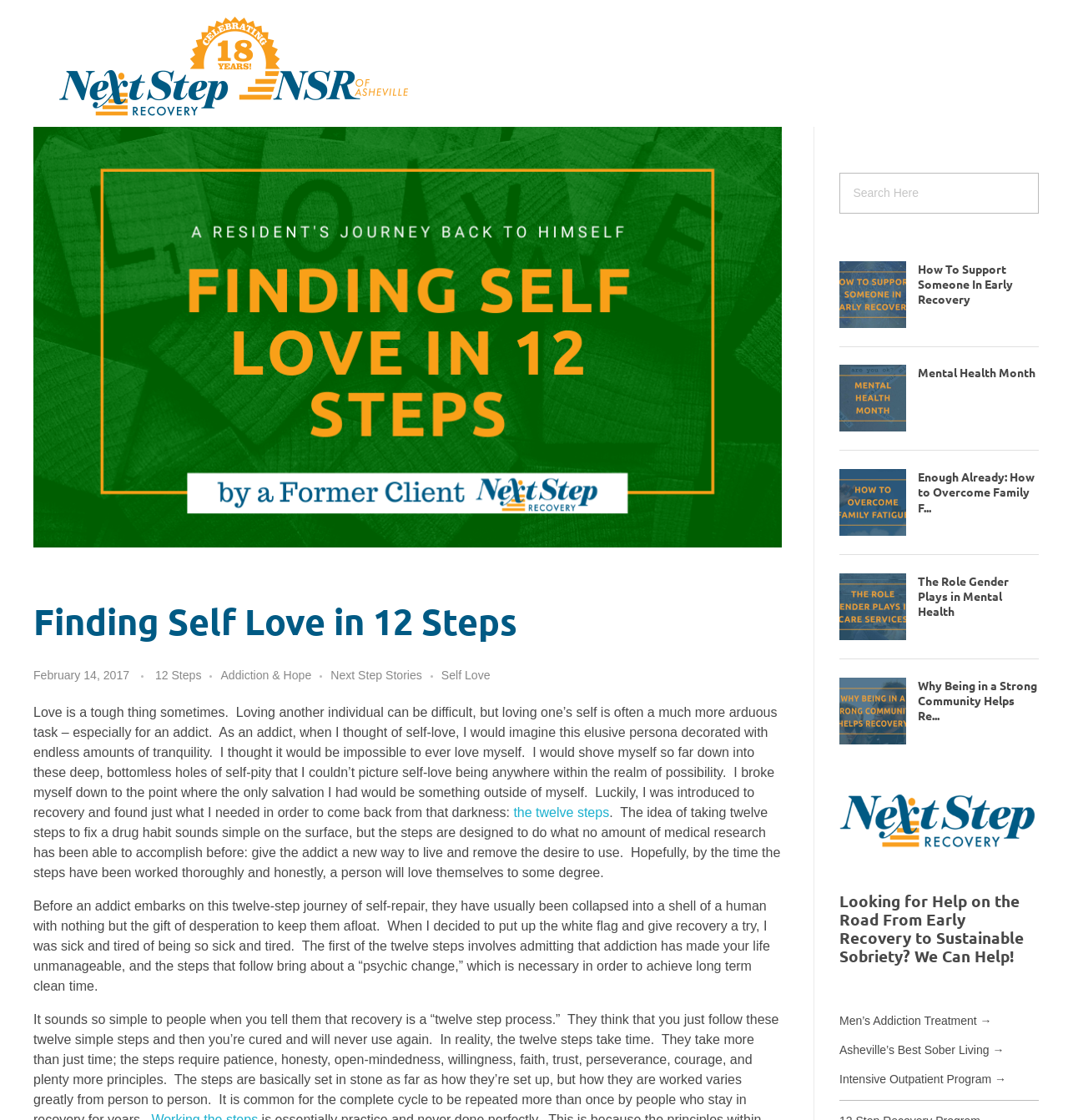What is the name of the program mentioned at the bottom of the webpage?
Refer to the image and answer the question using a single word or phrase.

Intensive Outpatient Program